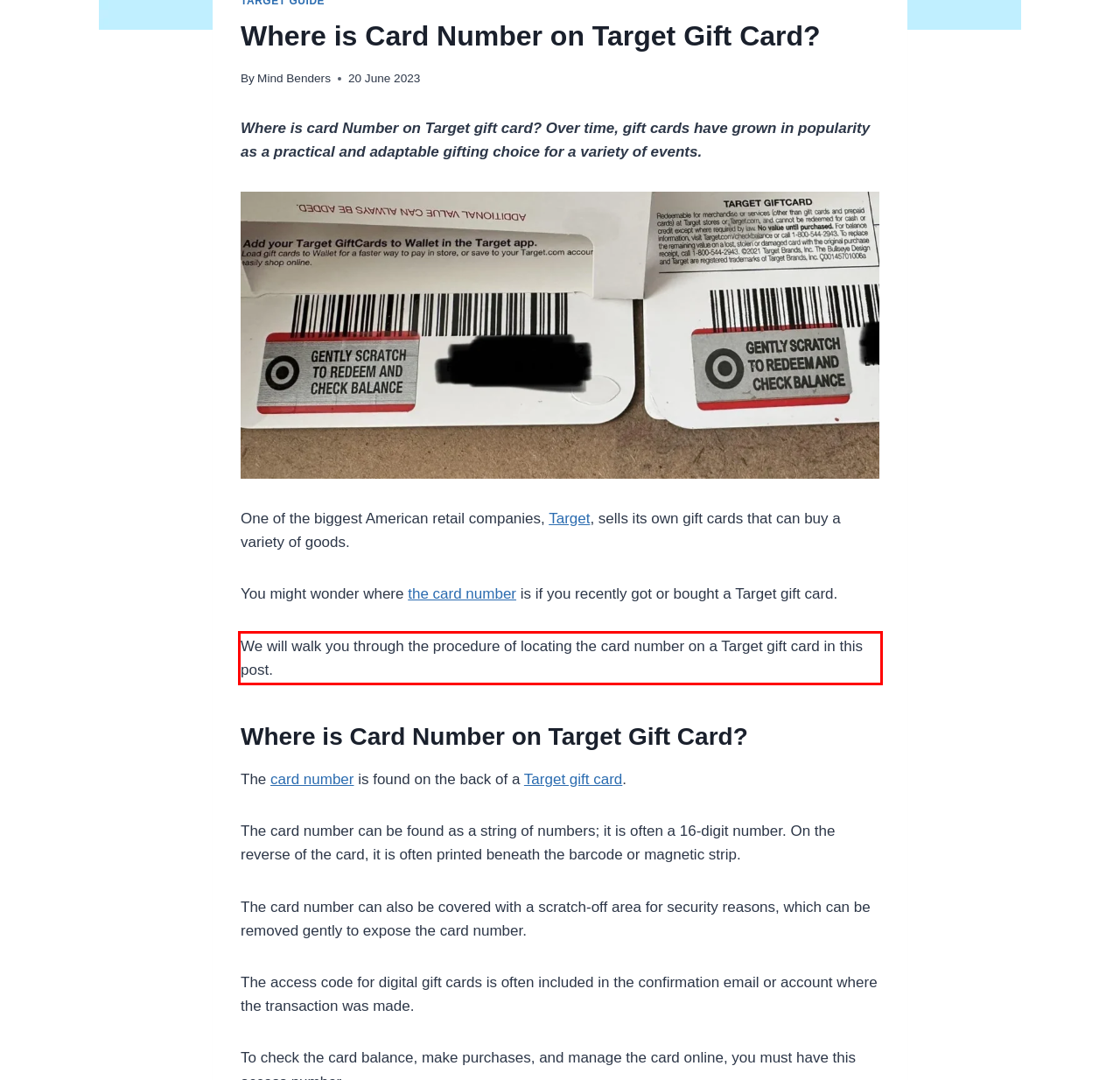Given the screenshot of a webpage, identify the red rectangle bounding box and recognize the text content inside it, generating the extracted text.

We will walk you through the procedure of locating the card number on a Target gift card in this post.